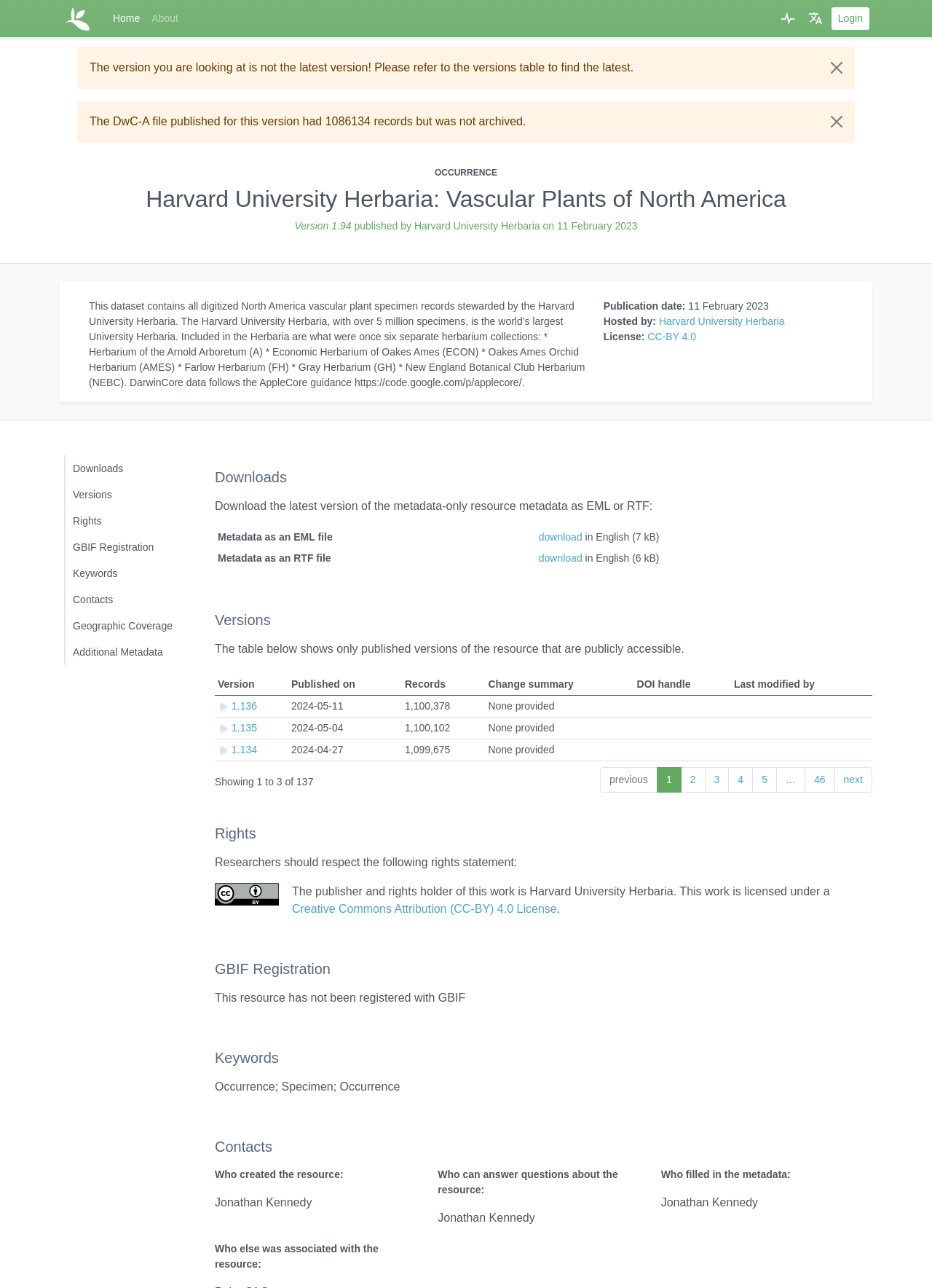Generate a comprehensive description of the contents of the webpage.

The webpage is about the Harvard University Herbaria's vascular plant specimen records. At the top, there is a navigation menu with links to "IPT", "Home", "About", and "Health status". On the right side of the navigation menu, there is a button to expand or collapse a section, and a "Login" button.

Below the navigation menu, there are two alerts with buttons to close them. The first alert warns that the version being viewed is not the latest, and the second alert states that the DwC-A file published for this version had 1086134 records but was not archived.

The main content of the webpage is divided into sections. The first section has a heading "Harvard University Herbaria: Vascular Plants of North America" and a subheading "Version 1.94". Below the subheading, there is a paragraph describing the dataset, which contains all digitized North America vascular plant specimen records stewarded by the Harvard University Herbaria.

To the right of the paragraph, there is a description list with terms and details about the publication date, host, and license. Below the description list, there are links to "Downloads", "Versions", "Rights", "GBIF Registration", "Keywords", "Contacts", and "Geographic Coverage".

The next section is headed "Downloads" and has a table with two rows, each containing a link to download the metadata-only resource metadata as EML or RTF.

The following section is headed "Versions" and has a table showing published versions of the resource that are publicly accessible. The table has columns for version, published date, records, change summary, DOI handle, and last modified by.

Throughout the webpage, there are various images, including icons and logos, but no prominent images that dominate the content.